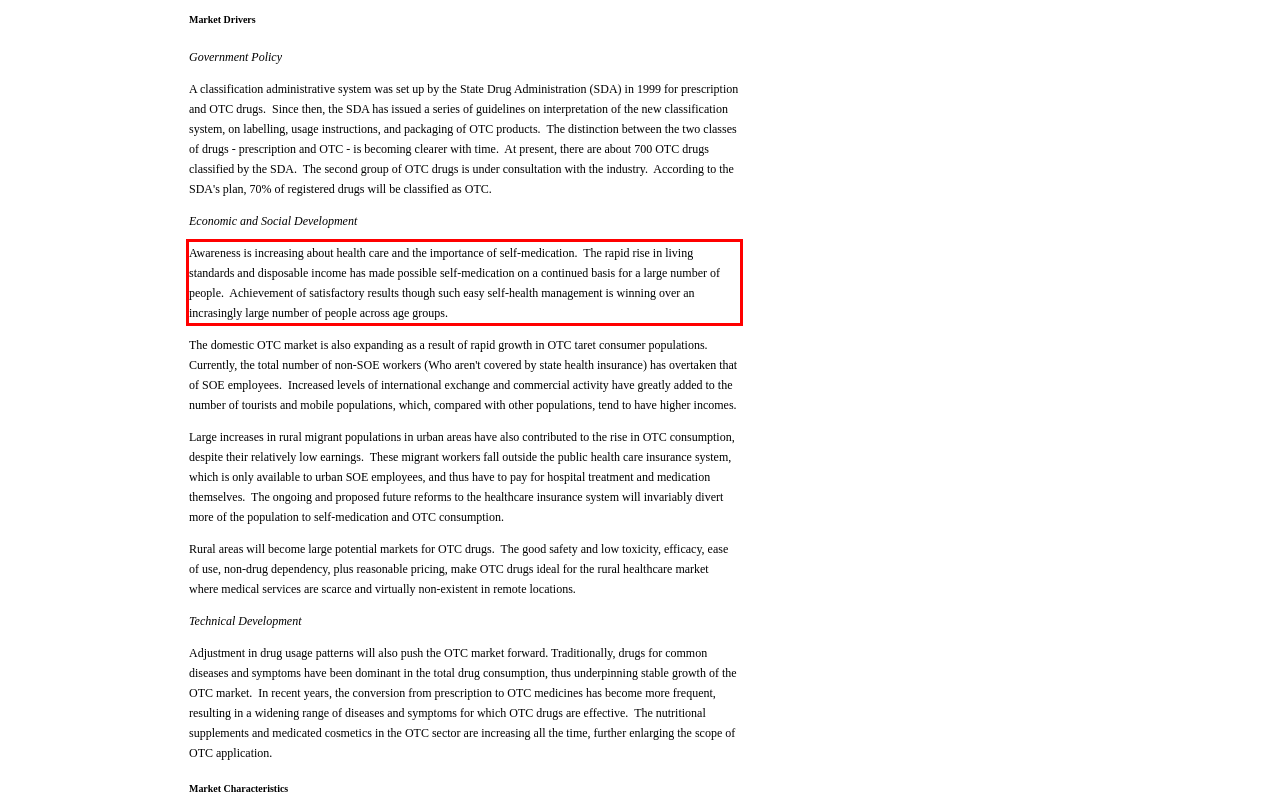Perform OCR on the text inside the red-bordered box in the provided screenshot and output the content.

Awareness is increasing about health care and the importance of self-medication. The rapid rise in living standards and disposable income has made possible self-medication on a continued basis for a large number of people. Achievement of satisfactory results though such easy self-health management is winning over an incrasingly large number of people across age groups.